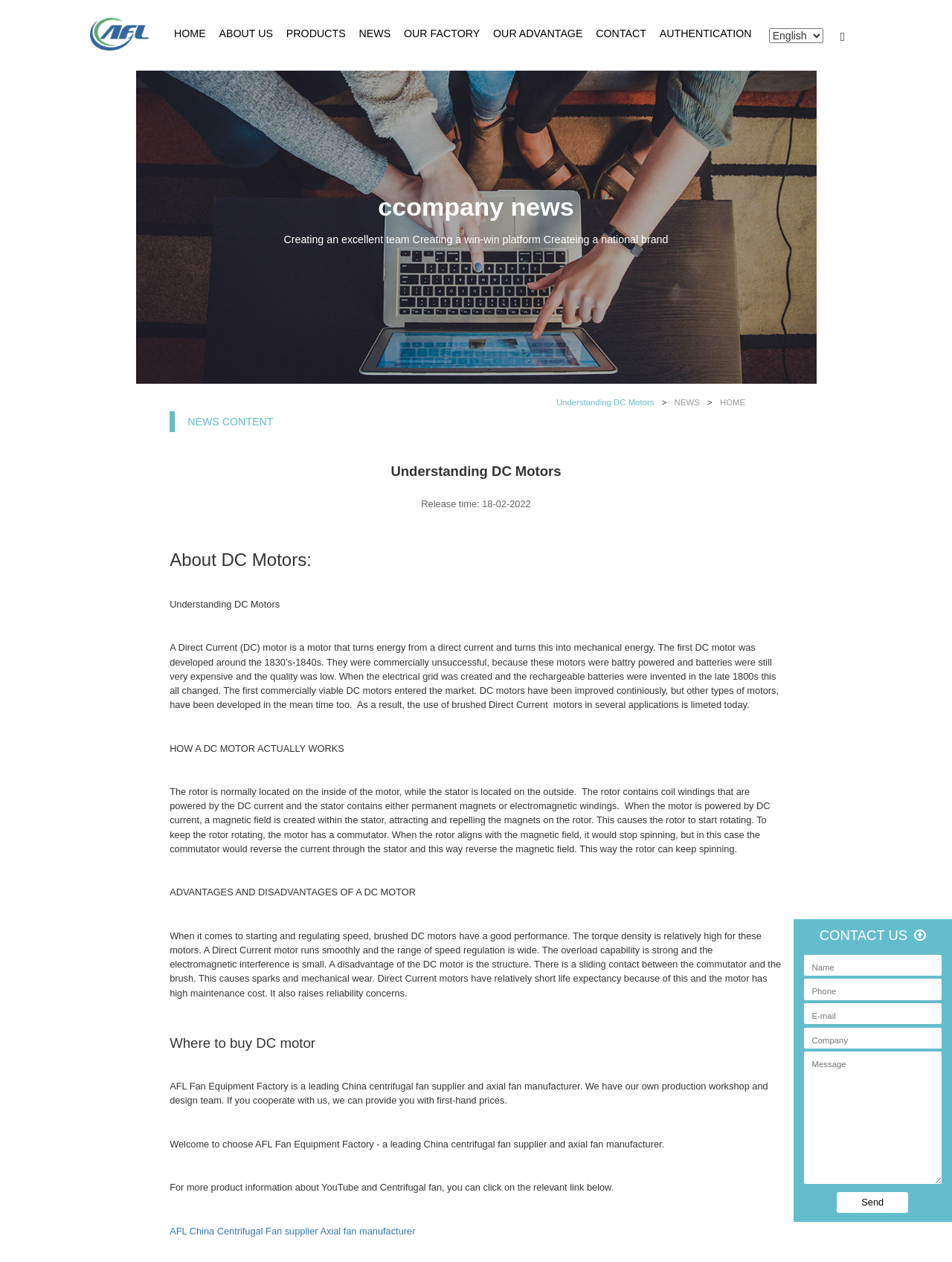Please find the bounding box coordinates for the clickable element needed to perform this instruction: "Click the Send button".

[0.879, 0.944, 0.954, 0.961]